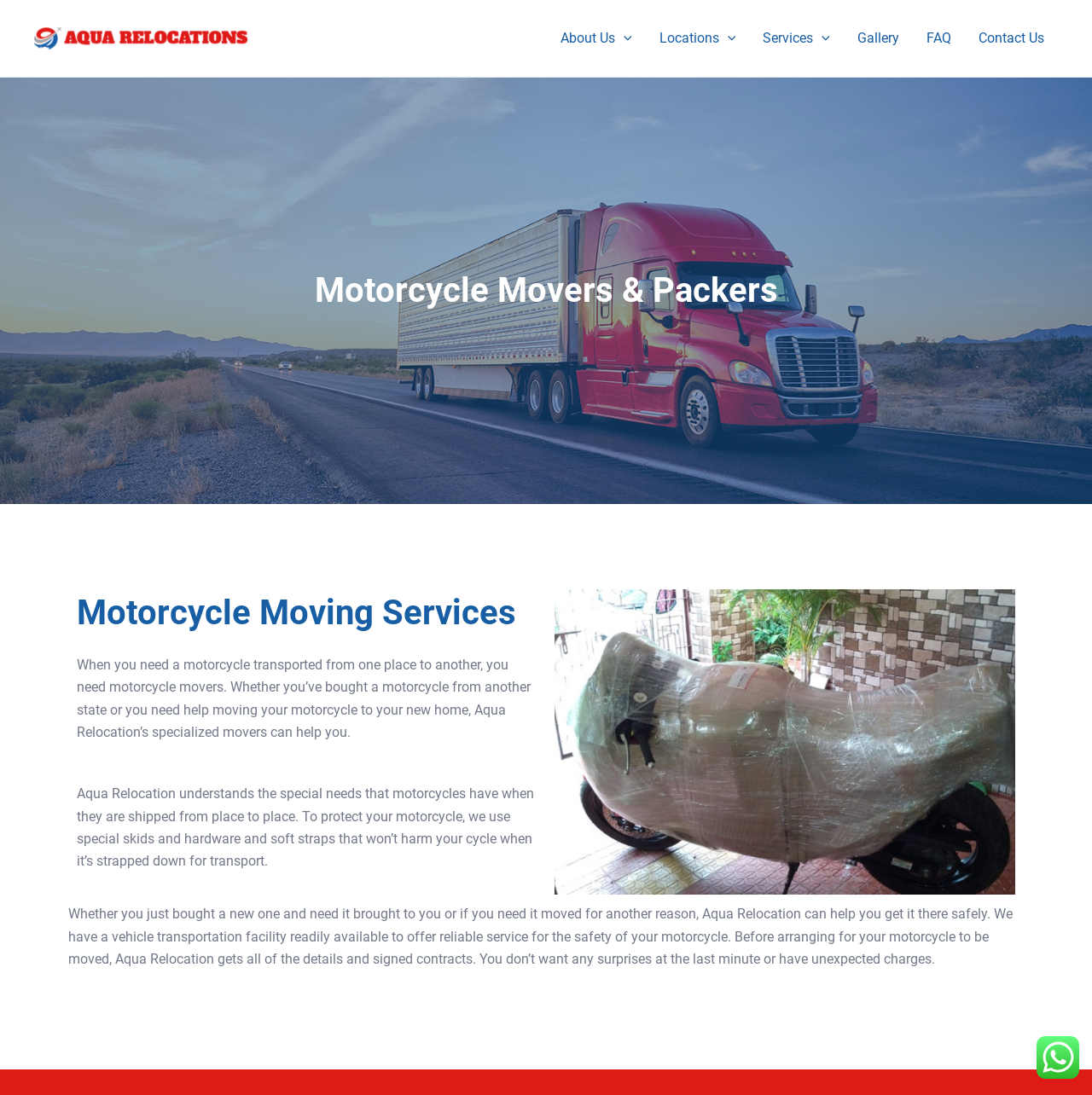What type of movers are specialized in?
Please provide a comprehensive and detailed answer to the question.

The heading 'Motorcycle Movers & Packers' and the text that follows suggest that the specialized movers are motorcycle movers.